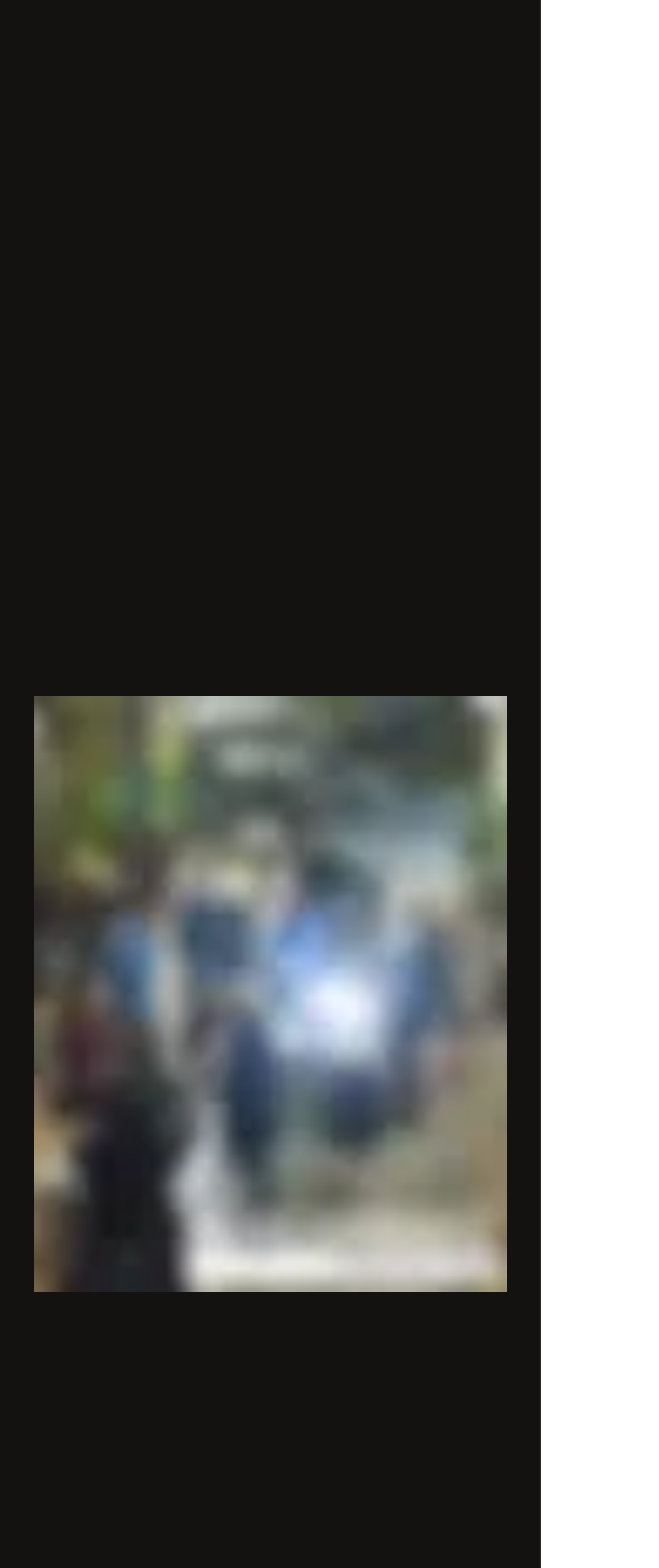What is the purpose of the Blackmagic Collective event?
Give a detailed and exhaustive answer to the question.

The answer can be found in the StaticText element, which states 'Blackmagic Collective is hosting our first ever official awards ceremony during its February 9th event!'. This indicates that the purpose of the event is to host an awards ceremony.